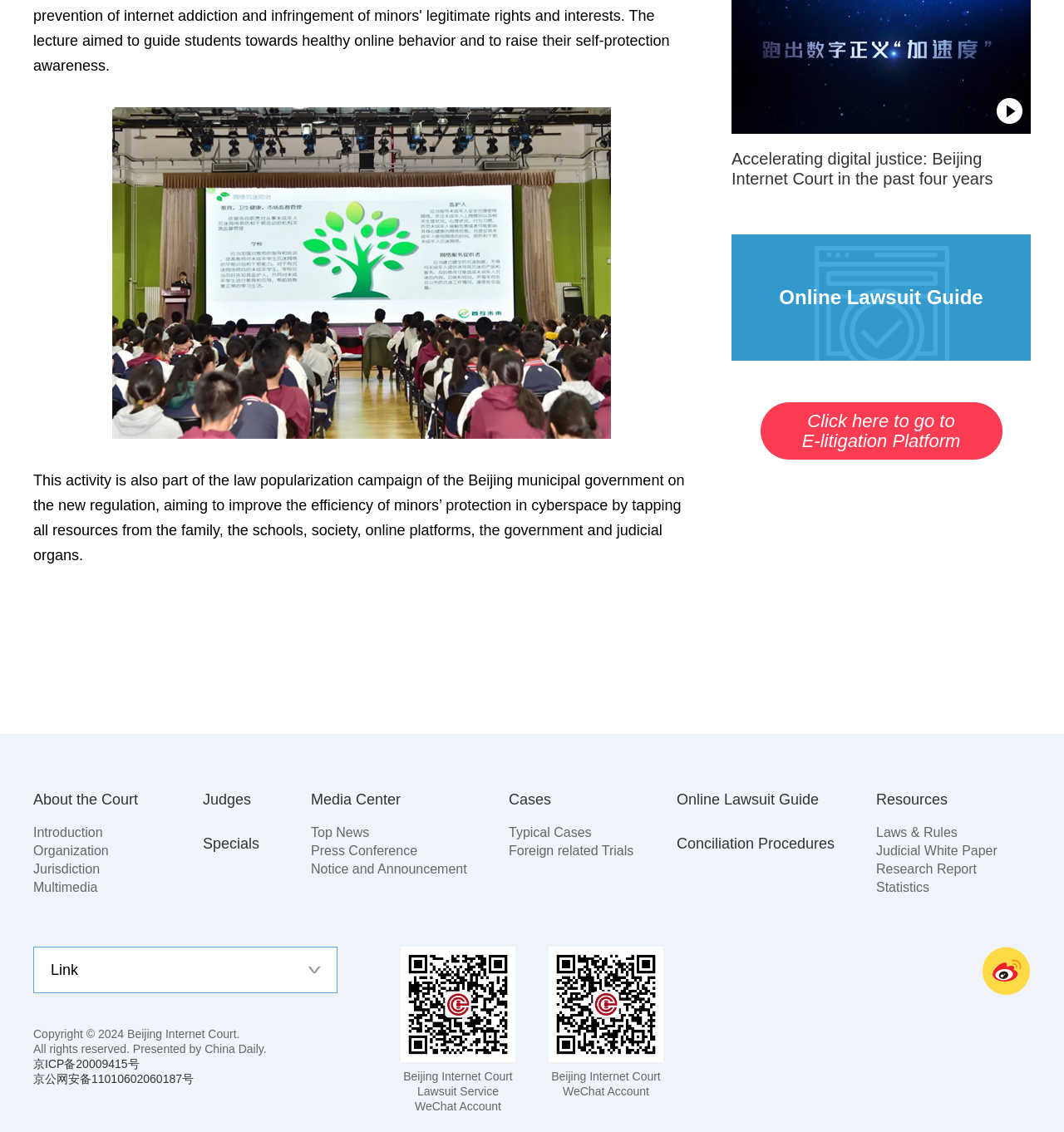What is the purpose of the 'Online Lawsuit Guide' link?
Refer to the image and provide a one-word or short phrase answer.

To guide online lawsuits